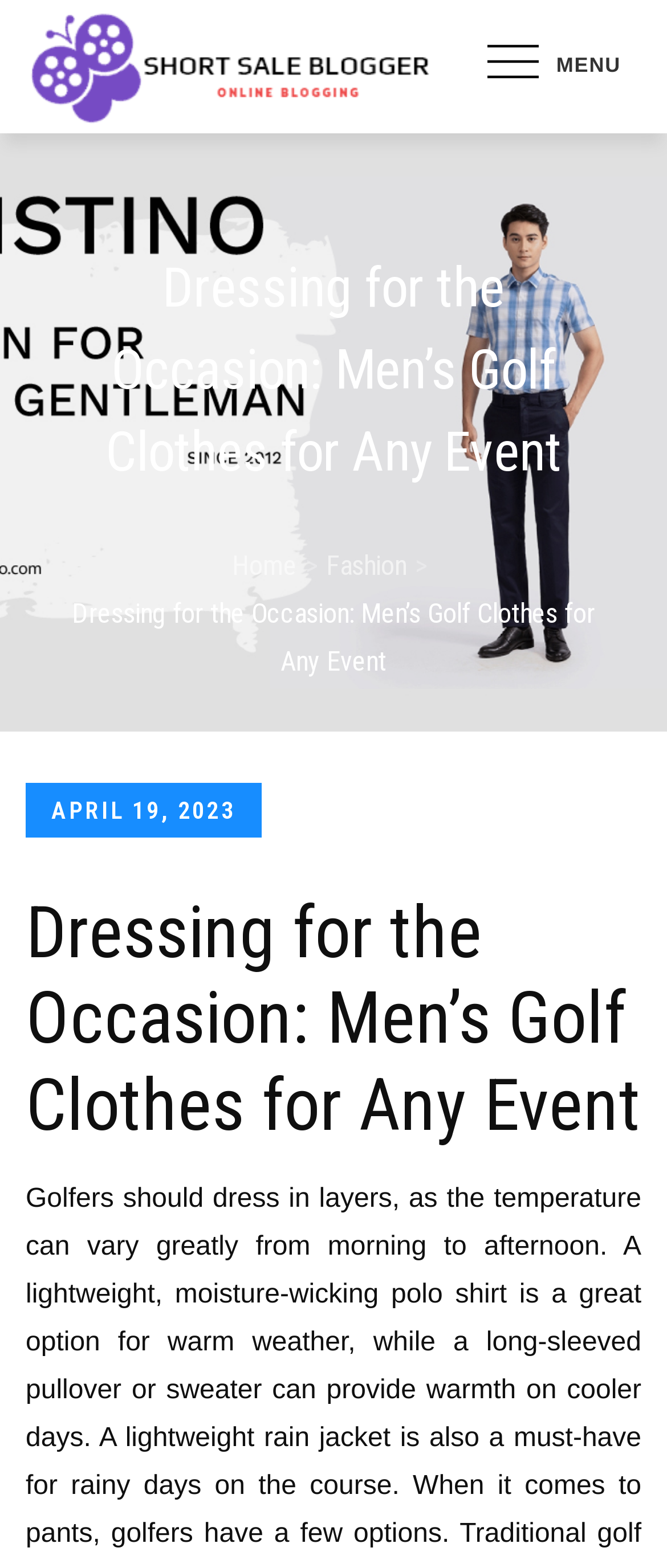Describe all significant elements and features of the webpage.

The webpage is about men's golf clothes for various events, as indicated by the title "Dressing for the Occasion: Men’s Golf Clothes for Any Event". At the top right corner, there is a button labeled "MENU" that controls the primary menu. Below the button, there is a link to "Short Sale Blogger" accompanied by an image with the same name.

On the top left corner, there is a heading with the same title as the webpage, "Dressing for the Occasion: Men’s Golf Clothes for Any Event". Below this heading, there is a navigation section labeled "Breadcrumbs" that contains links to "Home" and "Fashion".

The main content of the webpage is a blog post, which is indicated by the text "Posted on" followed by the date "APRIL 19, 2023" in a link. The blog post title, "Dressing for the Occasion: Men’s Golf Clothes for Any Event", is a heading that spans almost the entire width of the page.

There are a total of 2 images on the page, one of which is the logo of "Short Sale Blogger" at the top left corner. The webpage also contains several links, including those in the navigation section and the blog post date.